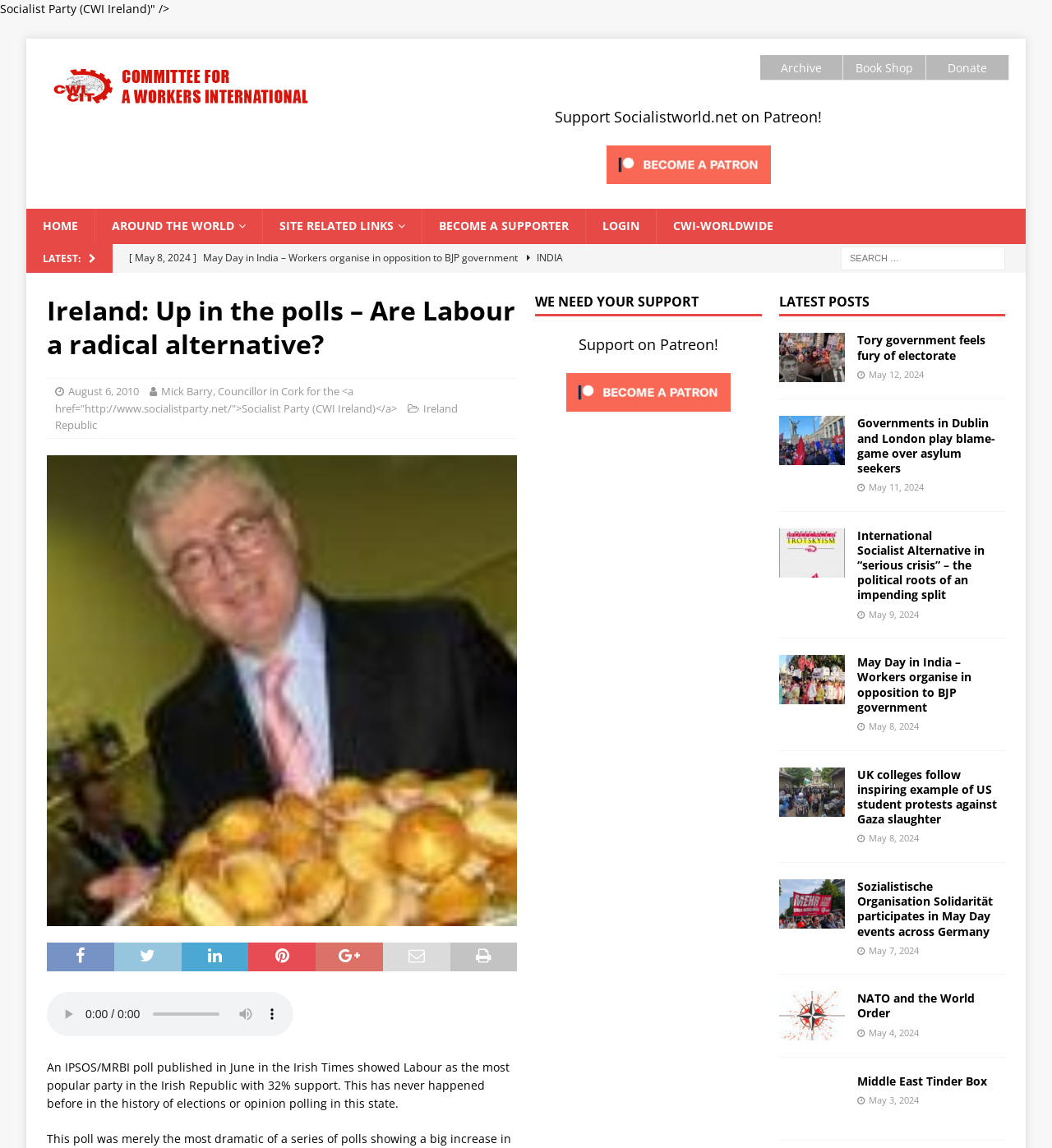Using the element description August 6, 2010, predict the bounding box coordinates for the UI element. Provide the coordinates in (top-left x, top-left y, bottom-right x, bottom-right y) format with values ranging from 0 to 1.

[0.065, 0.334, 0.132, 0.347]